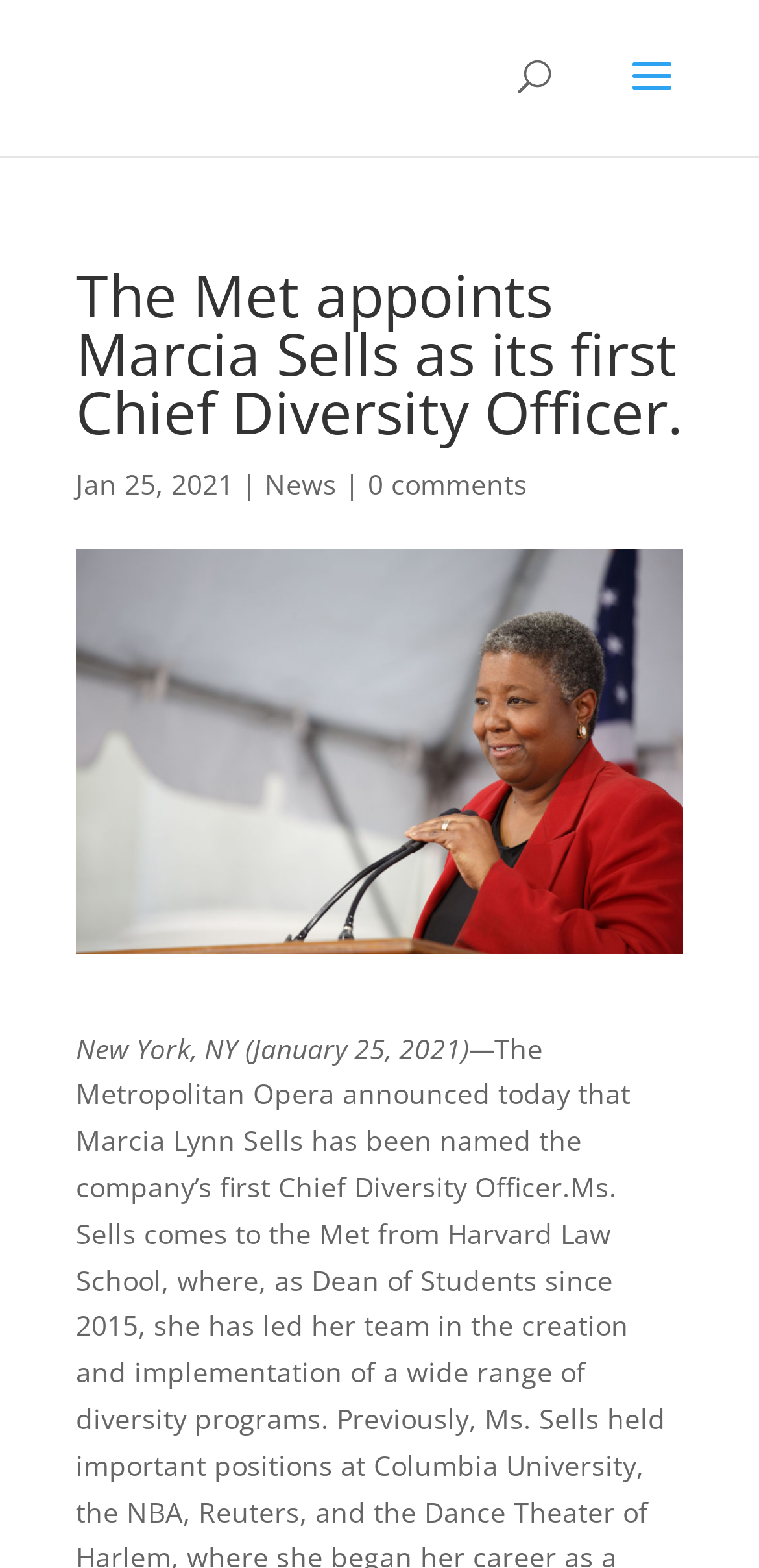What is the date of the announcement?
By examining the image, provide a one-word or phrase answer.

Jan 25, 2021